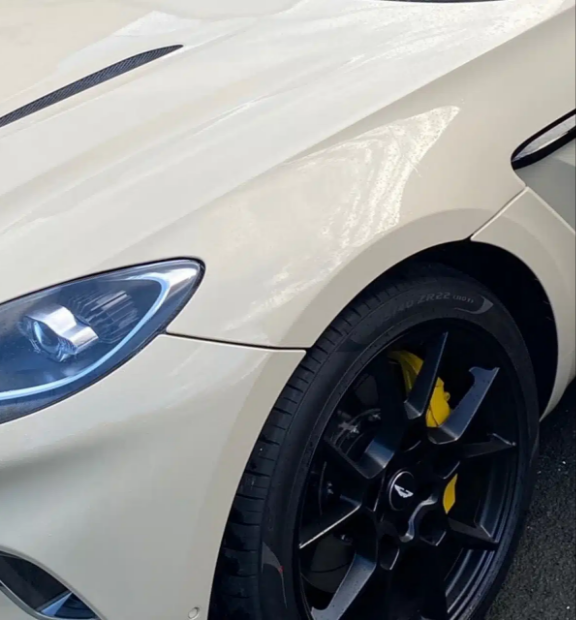Provide a comprehensive description of the image.

This image features a luxurious Aston Martin DBX, showcasing its sleek design and elegant lines. The focus is on the front quarter of the vehicle, highlighting the refined styling of the hood and the distinctive headlight. The car's chassis is wrapped in a soft beige hue, which contrasts beautifully with the black, multi-spoke alloy wheels. Notably, the brake calipers are painted a vibrant yellow, adding a pop of color to the overall sophisticated look. This vehicle exemplifies the artistry of automotive design, perfectly blending performance and luxury. The image emphasizes the high-quality finish and attention to detail that Aston Martin is renowned for, making it a standout choice for enthusiasts and those seeking to wrap their cars in exceptional style.